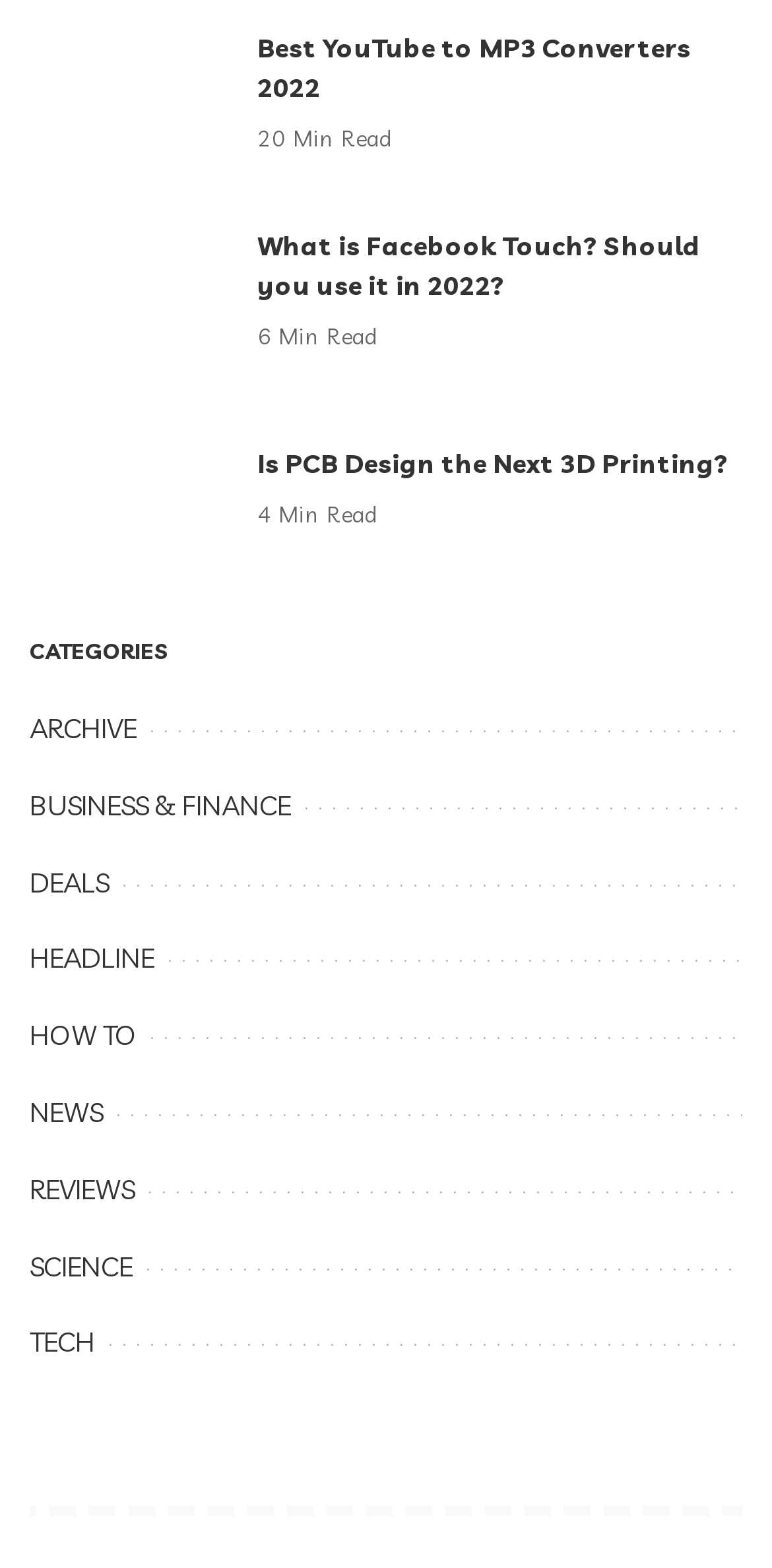Can you specify the bounding box coordinates of the area that needs to be clicked to fulfill the following instruction: "Read the article about Facebook Touch"?

[0.333, 0.146, 0.908, 0.191]